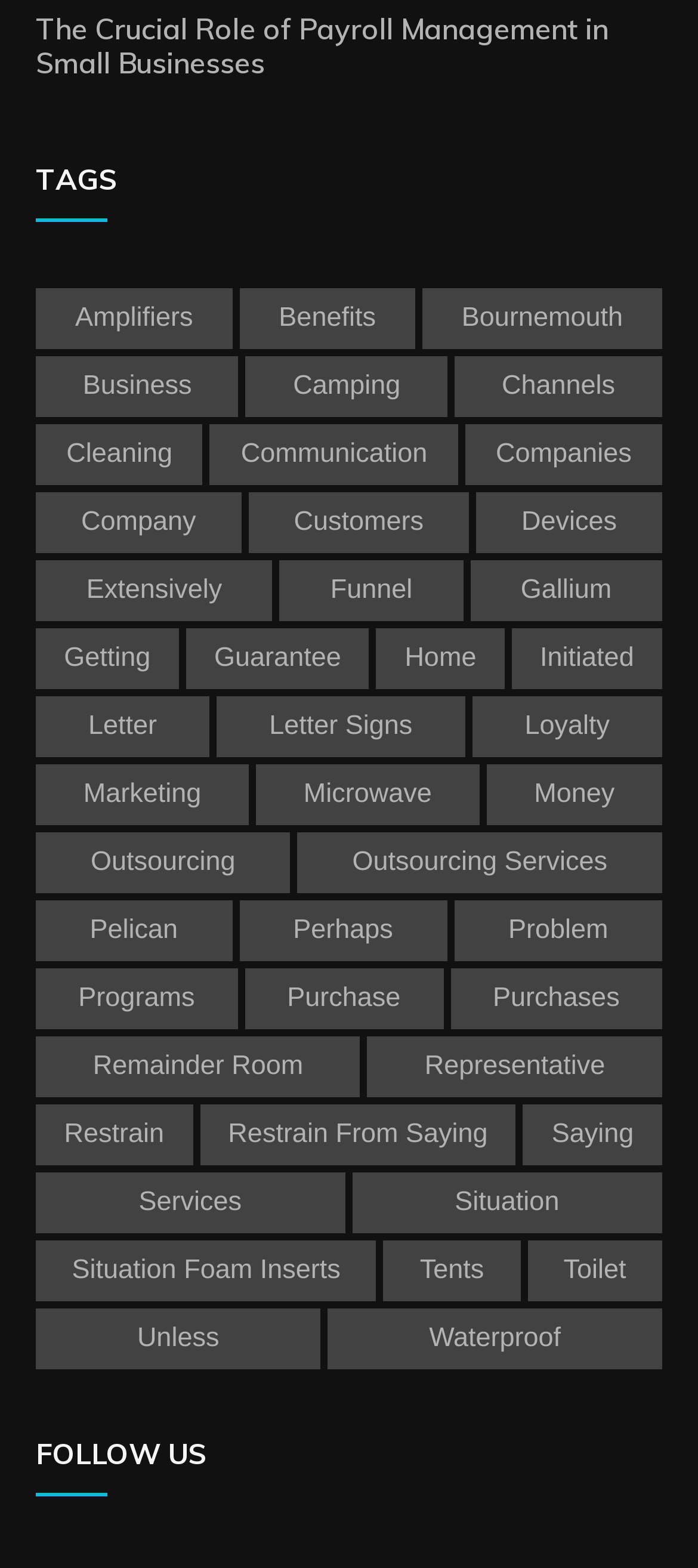What is the main topic of the webpage?
Please answer the question as detailed as possible based on the image.

The main topic of the webpage can be determined by looking at the heading element with the text 'The Crucial Role of Payroll Management in Small Businesses'. This heading is likely the title of the webpage, and it indicates that the webpage is about the importance of payroll management in small businesses.